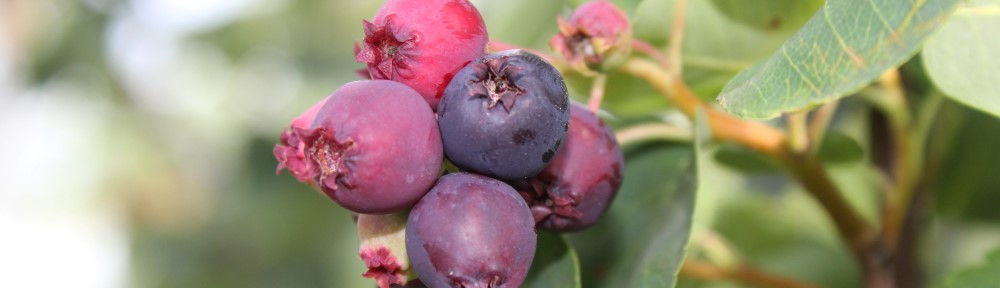Explain the details of the image you are viewing.

The image showcases a close-up of ripe berries, likely a variety of saskatoon berries, with a vibrant mix of purple and red hues. Nestled among green leaves, these berries exhibit a plump, inviting appearance, highlighting their juicy texture. This depiction aligns with the offerings at Ol Mill Berries, a berry-picking destination located near Qu’Appelle, Saskatchewan. The rich coloration and natural setting evoke the experience of visiting a berry farm, where visitors can enjoy U-pick options and the freshness of hand-picked fruit.